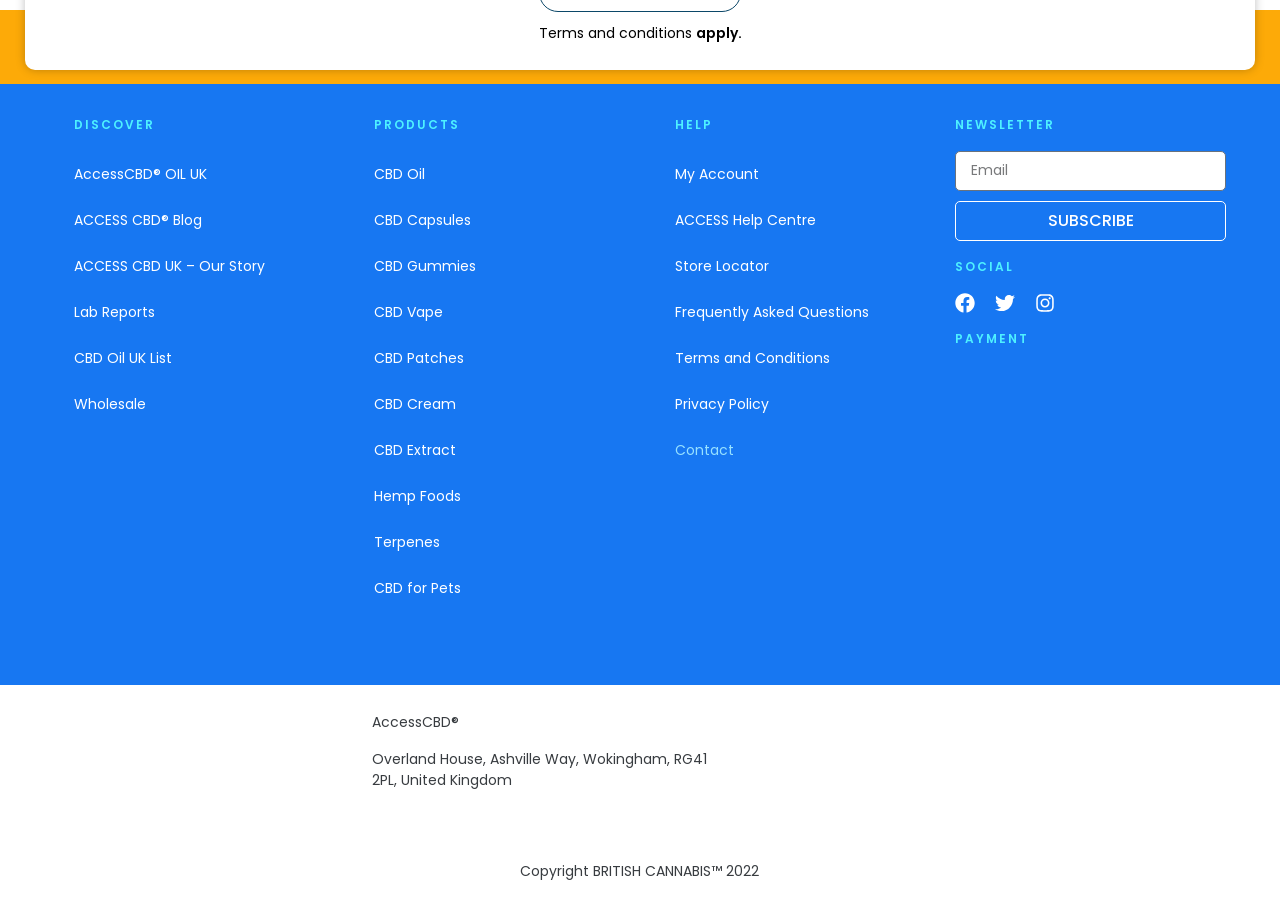Identify the coordinates of the bounding box for the element that must be clicked to accomplish the instruction: "Go to the 'CBD Oil' product page".

[0.277, 0.164, 0.488, 0.214]